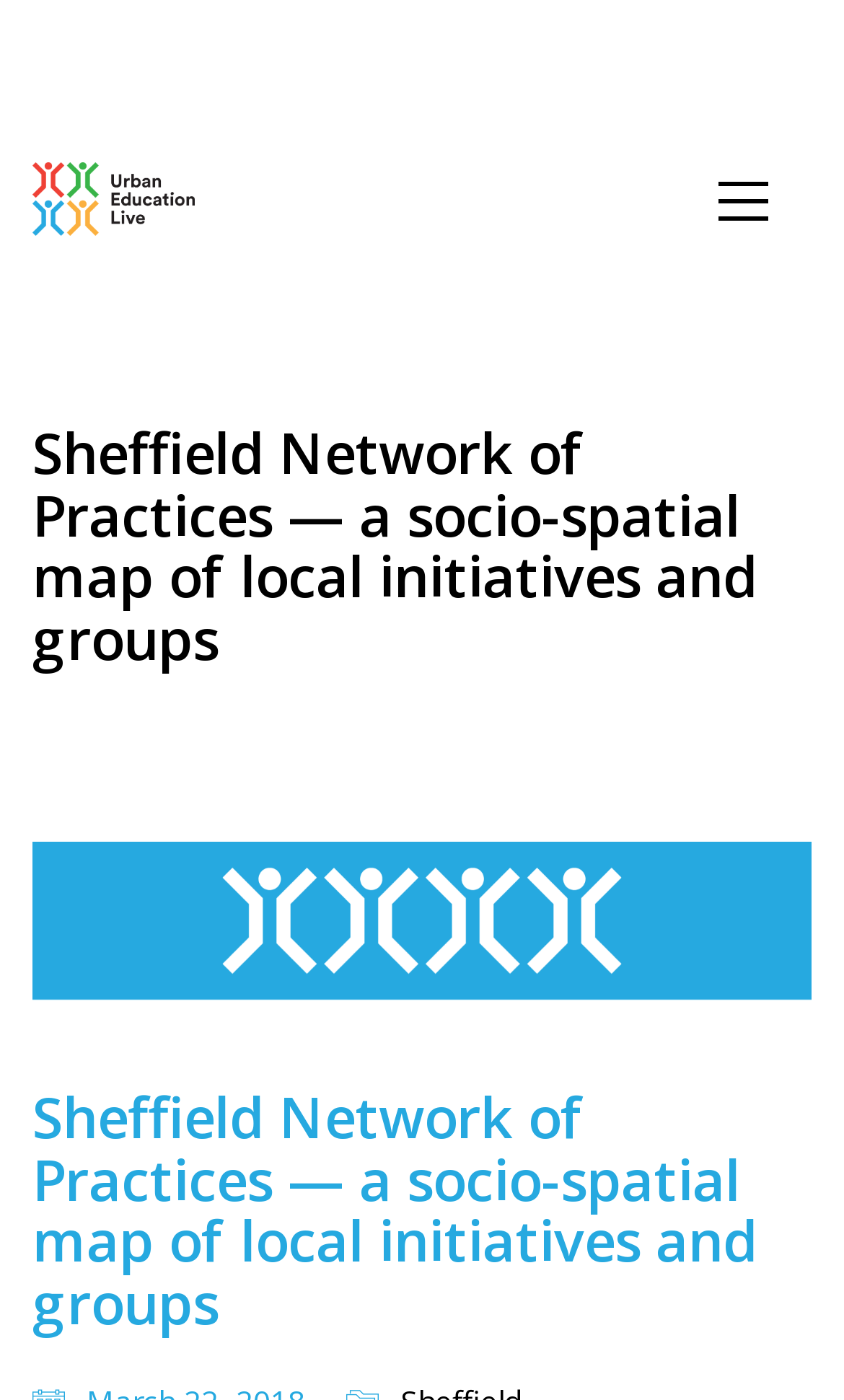What is the name of the map being created?
Please use the image to provide a one-word or short phrase answer.

Sheffield Network of Practices